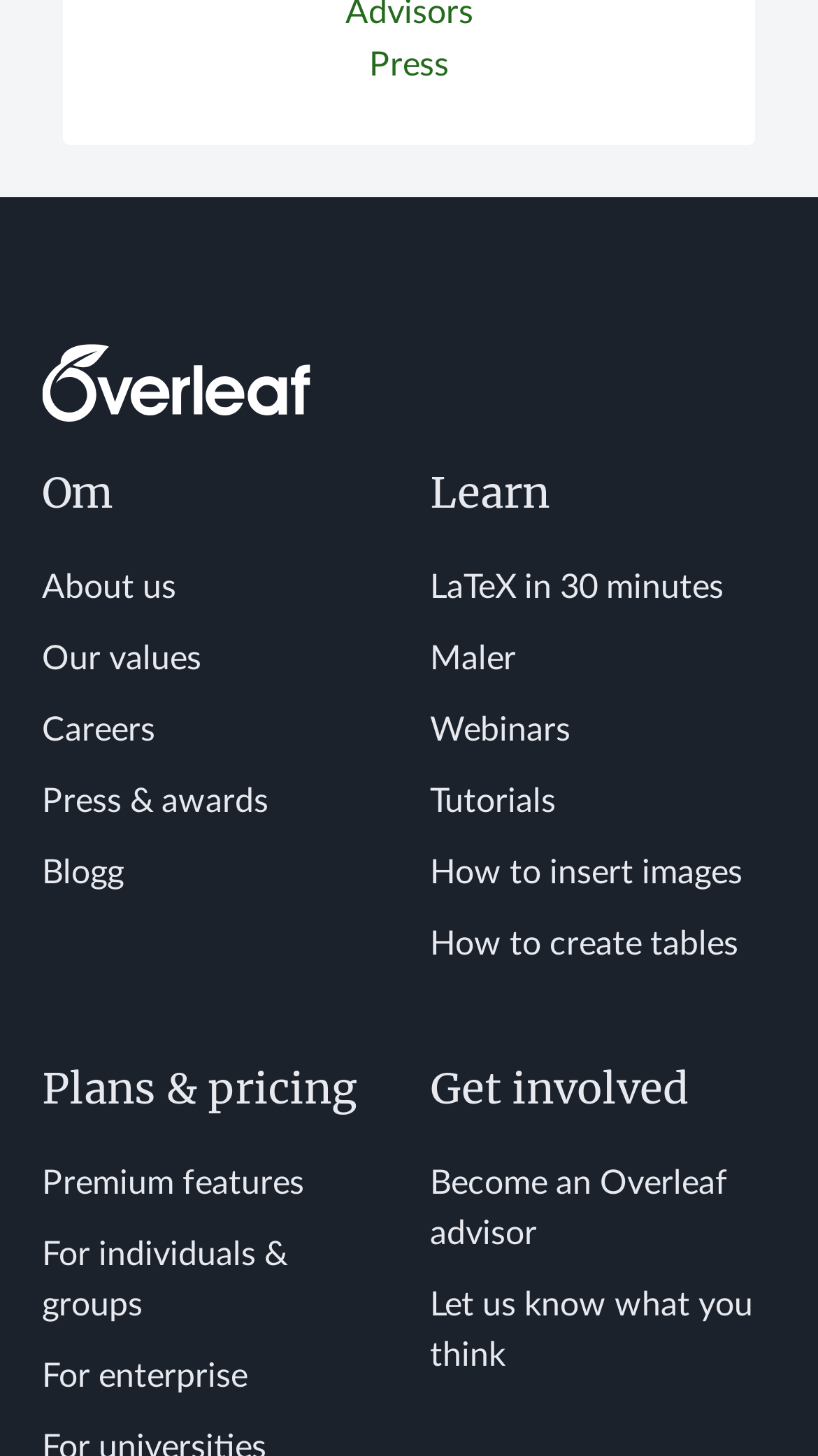How many links are there in the 'Om' section?
Please answer the question as detailed as possible.

In the 'Om' section, I can see five links: 'About us', 'Our values', 'Careers', 'Press & awards', and 'Blogg'. These links are listed vertically in the section.